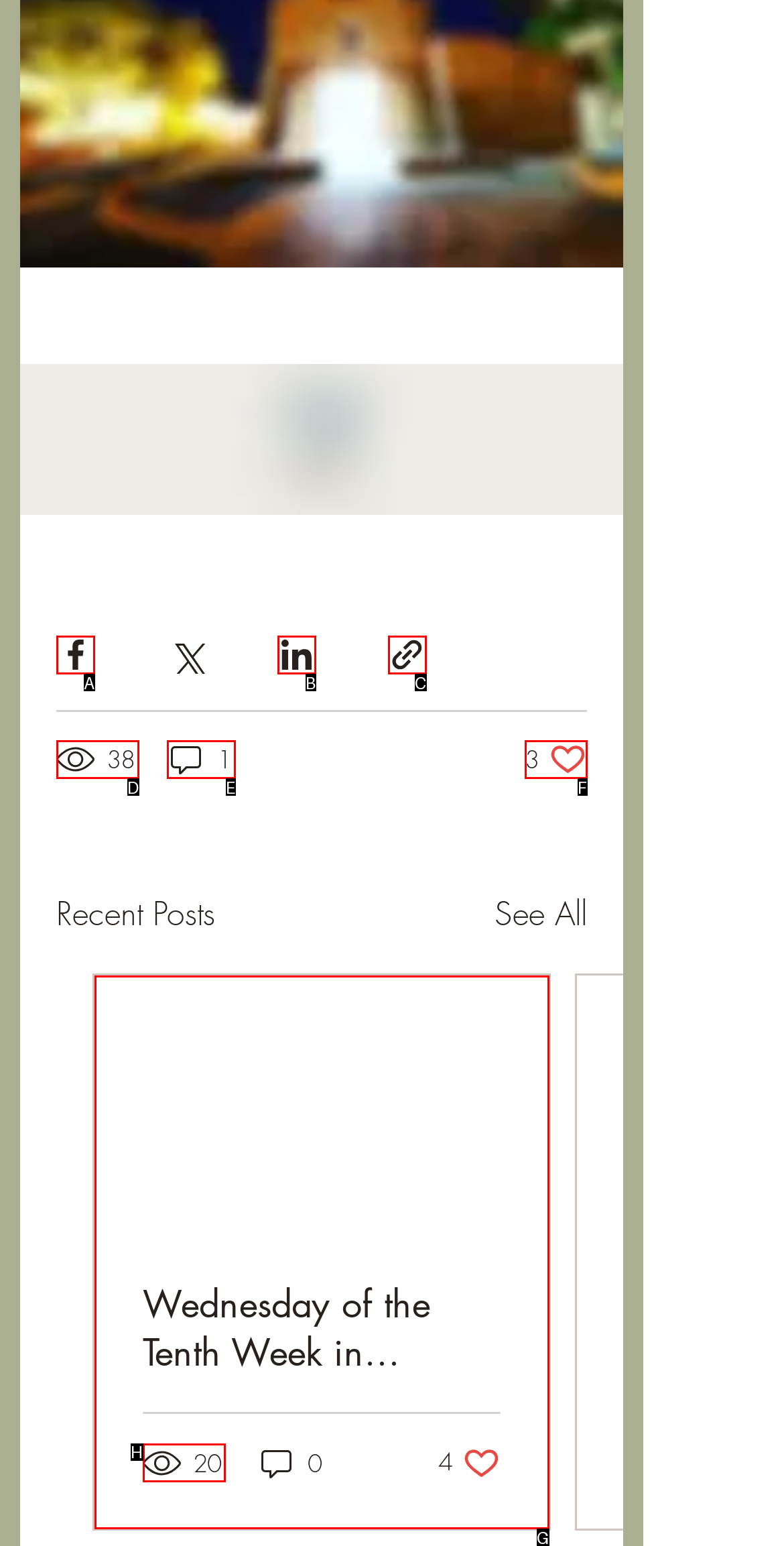Which lettered option matches the following description: aria-label="Share via link"
Provide the letter of the matching option directly.

C